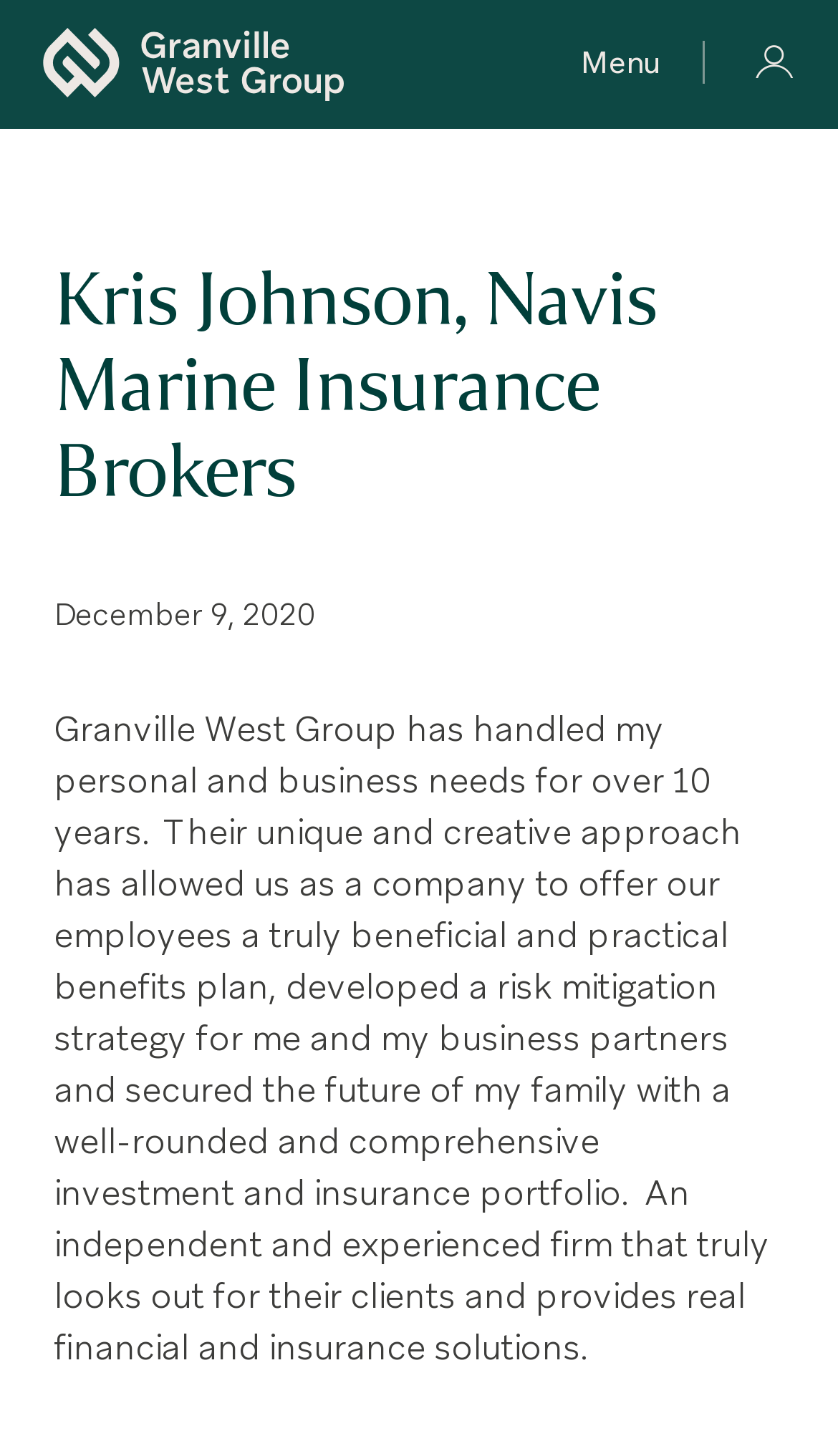How many years has Granville West Group handled Kris Johnson's needs?
Answer the question with detailed information derived from the image.

According to the testimonial text, Granville West Group has handled Kris Johnson's personal and business needs for 'over 10 years'.